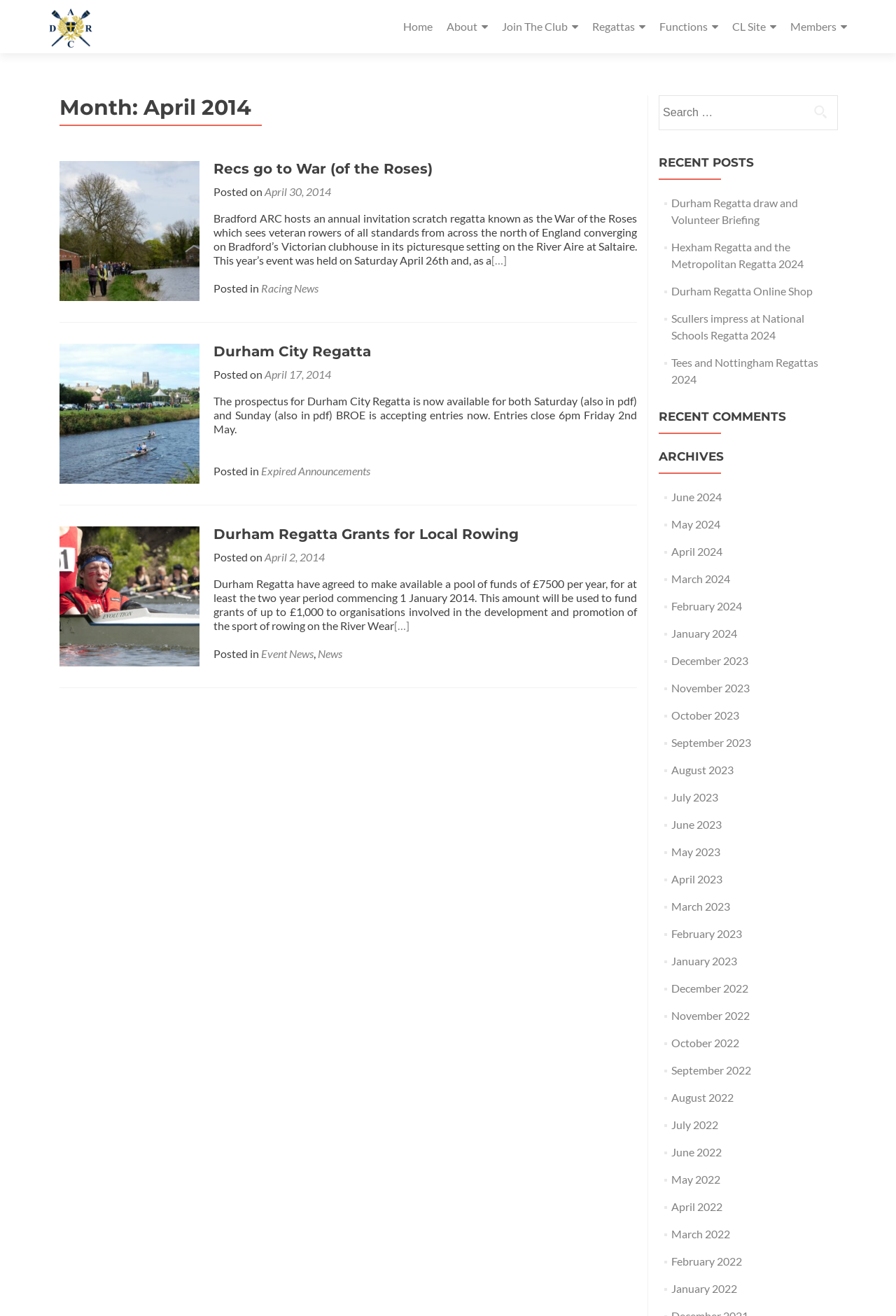Provide the bounding box for the UI element matching this description: "April 17, 2014".

[0.295, 0.279, 0.37, 0.289]